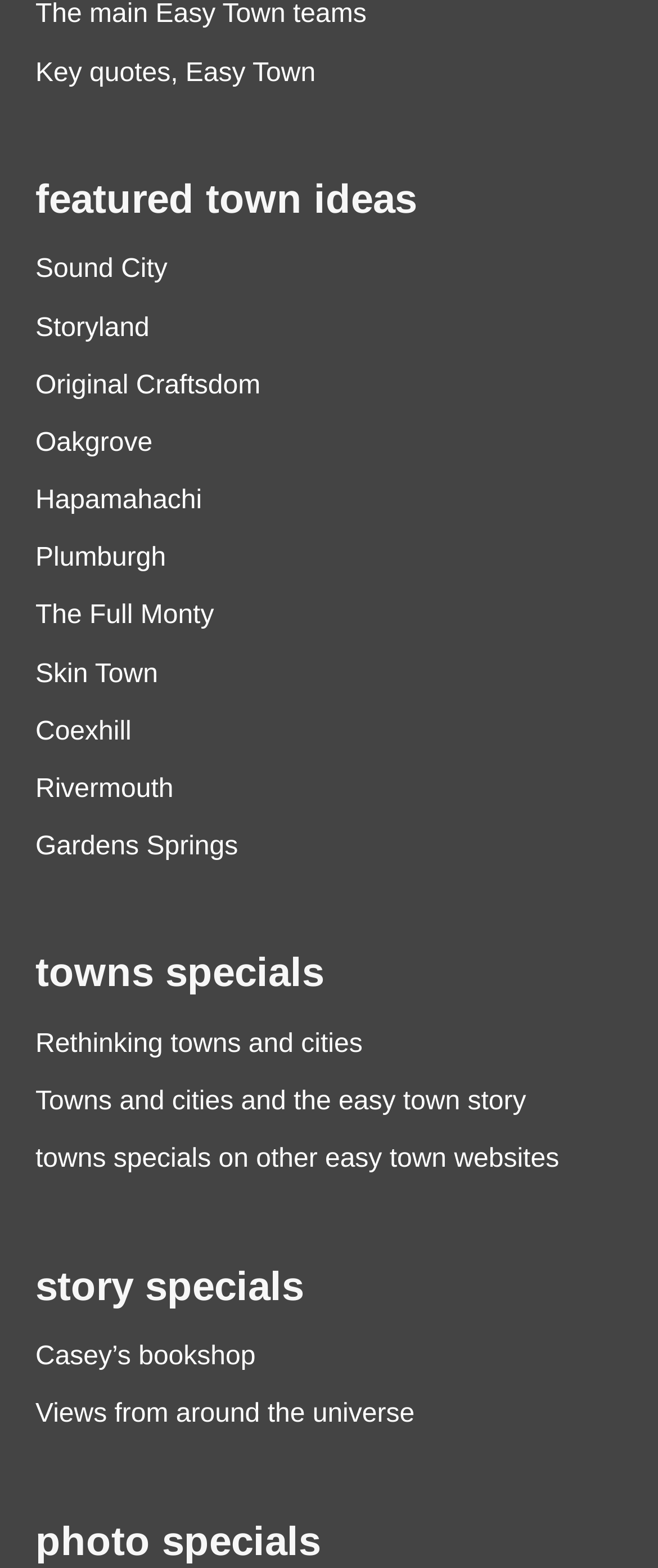Please answer the following question using a single word or phrase: 
What is the second town idea featured?

Storyland